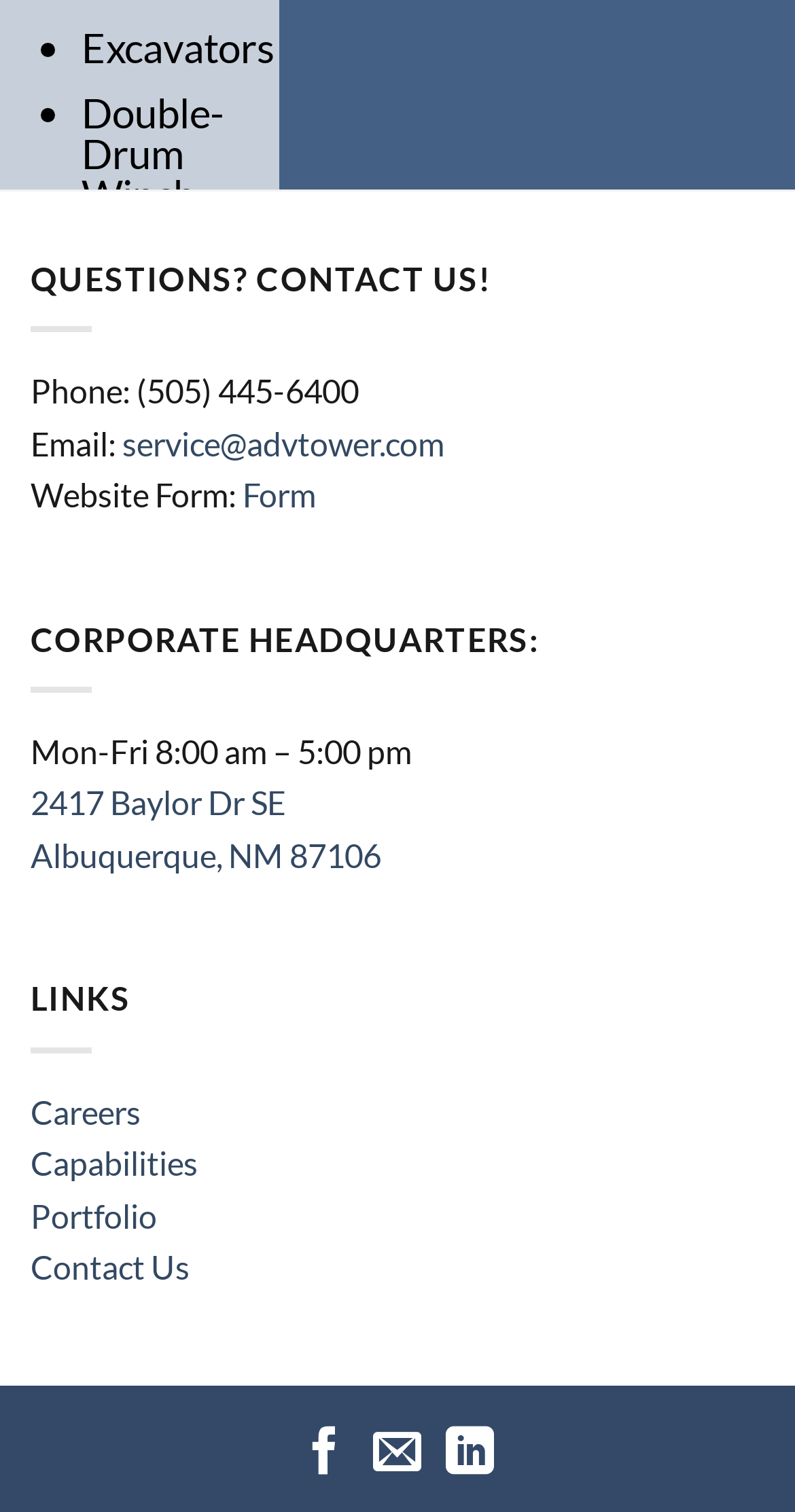What is the company's address?
Please provide a single word or phrase in response based on the screenshot.

2417 Baylor Dr SE, Albuquerque, NM 87106